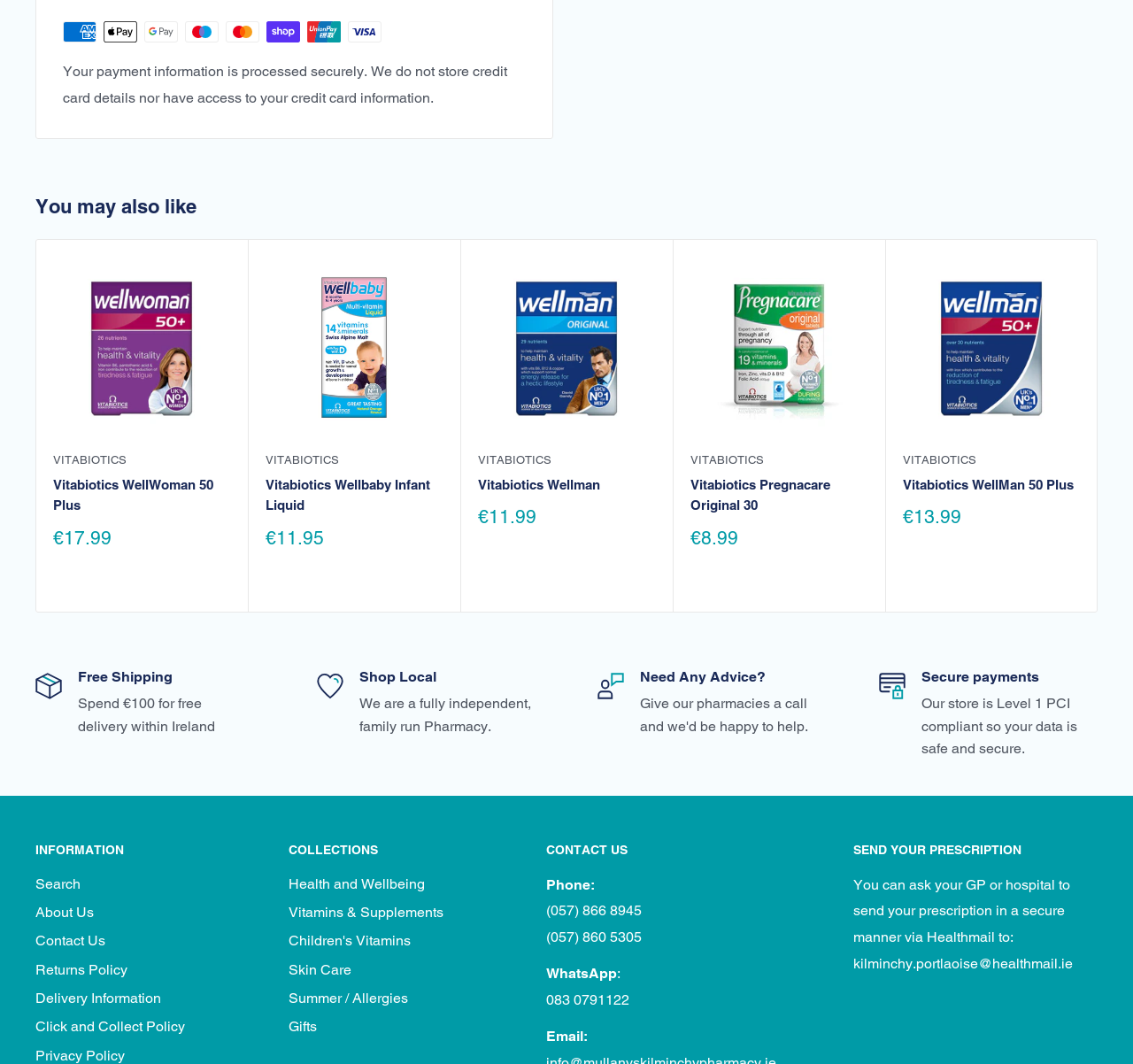Please provide a comprehensive answer to the question based on the screenshot: What is the condition for free delivery within Ireland?

I read the text 'Spend €100 for free delivery within Ireland' which is located below the 'Free Shipping' label.